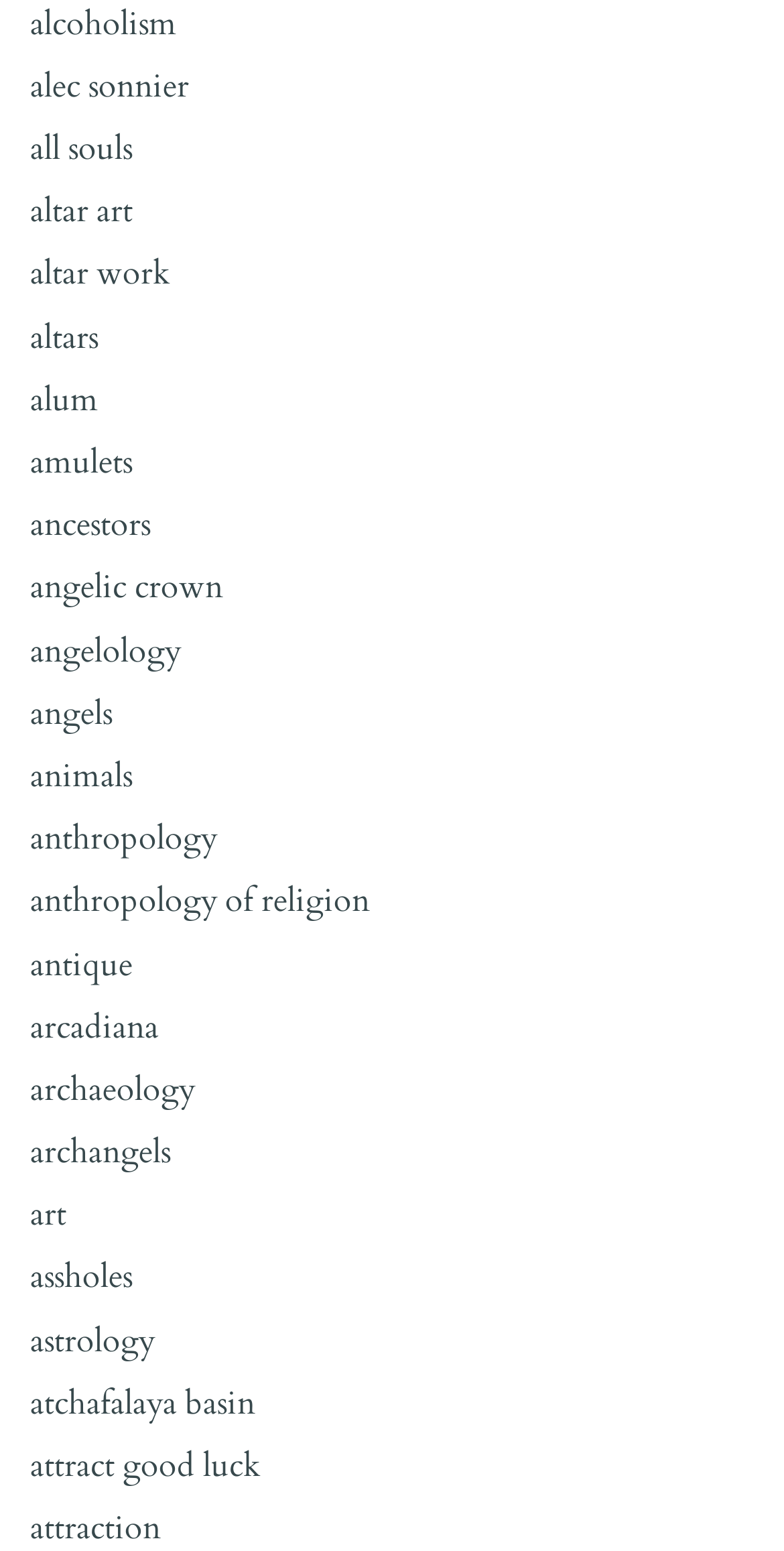What is the main topic of the webpage?
From the image, provide a succinct answer in one word or a short phrase.

Spirituality and occultism